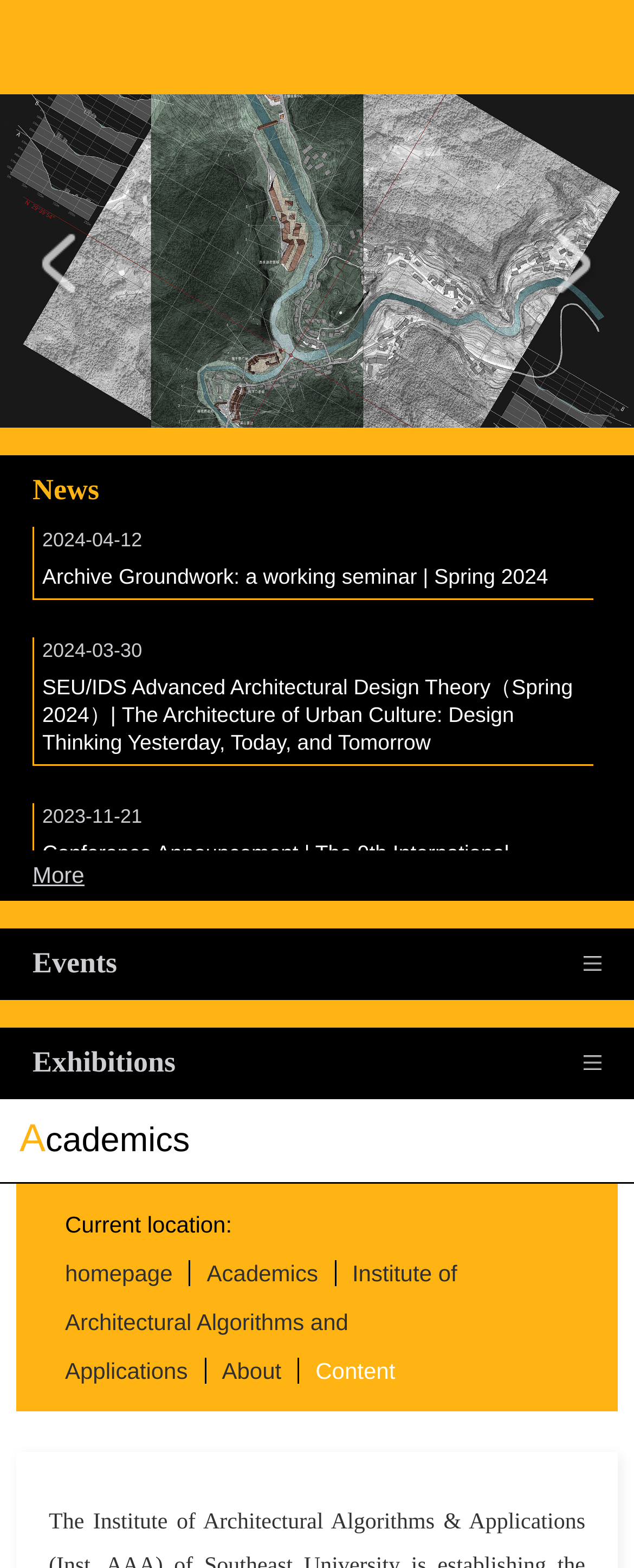Using the information in the image, give a comprehensive answer to the question: 
How many exhibitions are listed on the webpage?

By counting the number of links under the 'Exhibitions' heading, I found 2 exhibitions listed on the webpage.